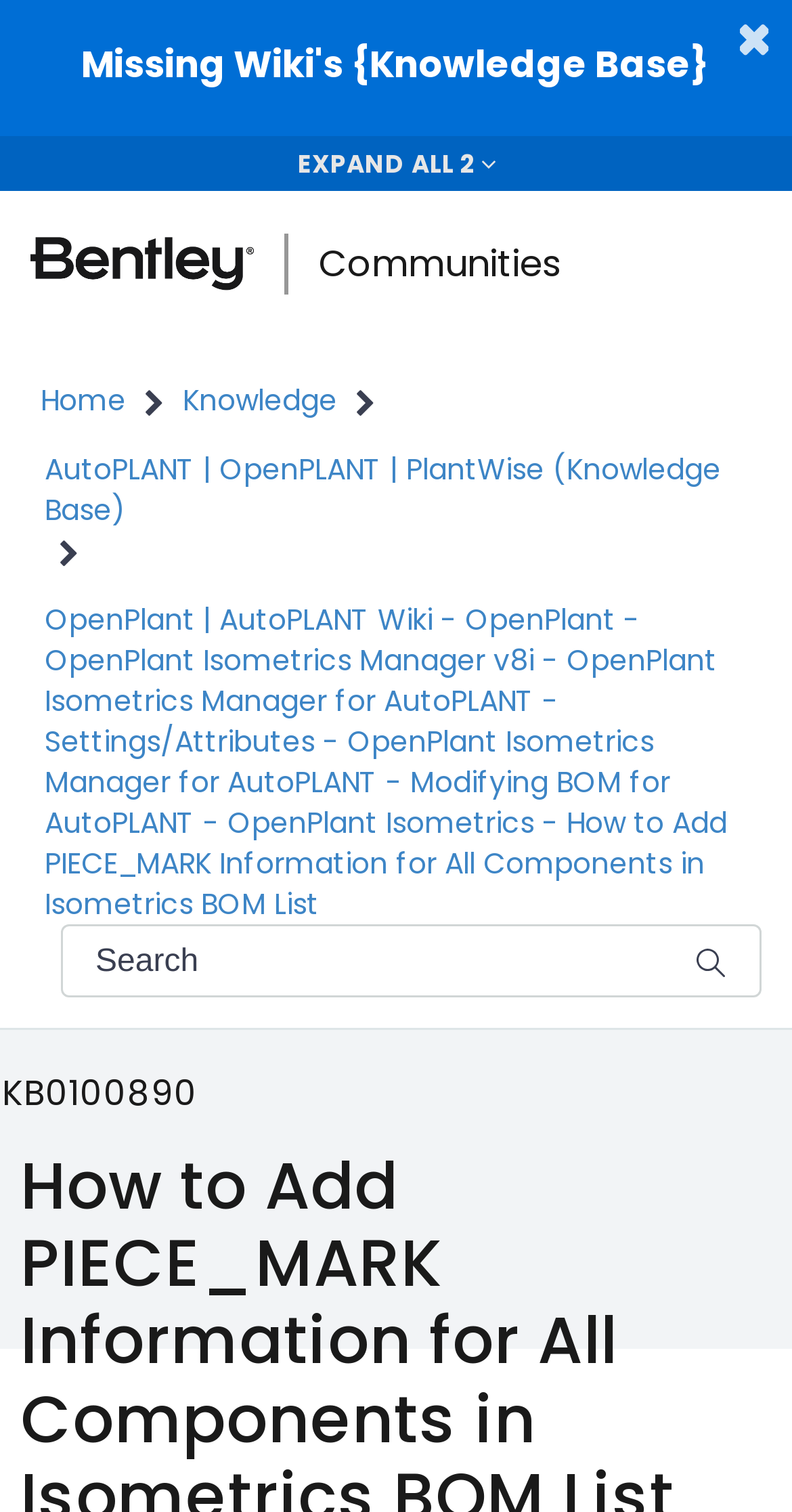Locate the bounding box coordinates of the element I should click to achieve the following instruction: "Search for knowledge base".

[0.077, 0.611, 0.962, 0.66]